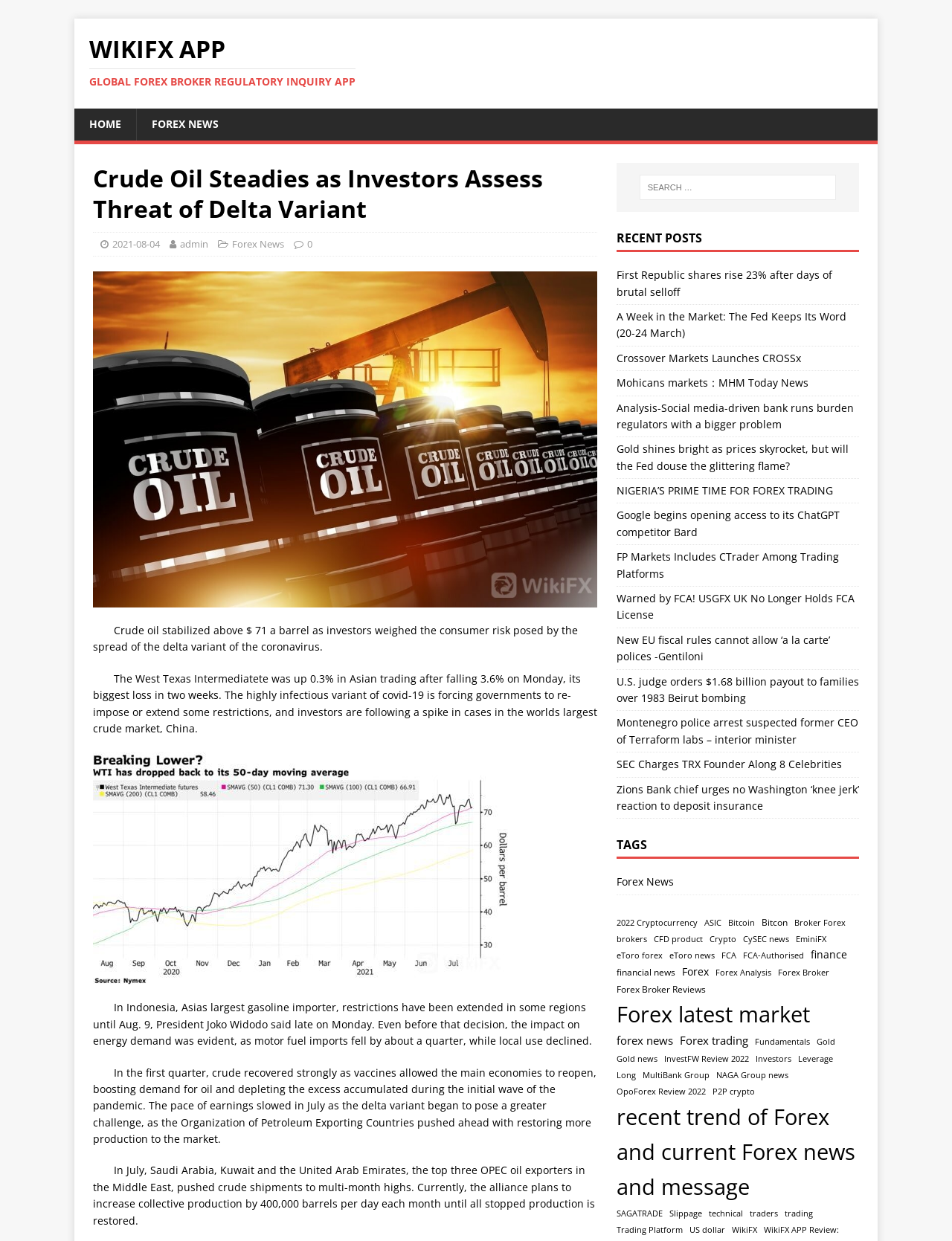Please identify the bounding box coordinates of the area that needs to be clicked to follow this instruction: "Search for something".

[0.647, 0.131, 0.902, 0.171]